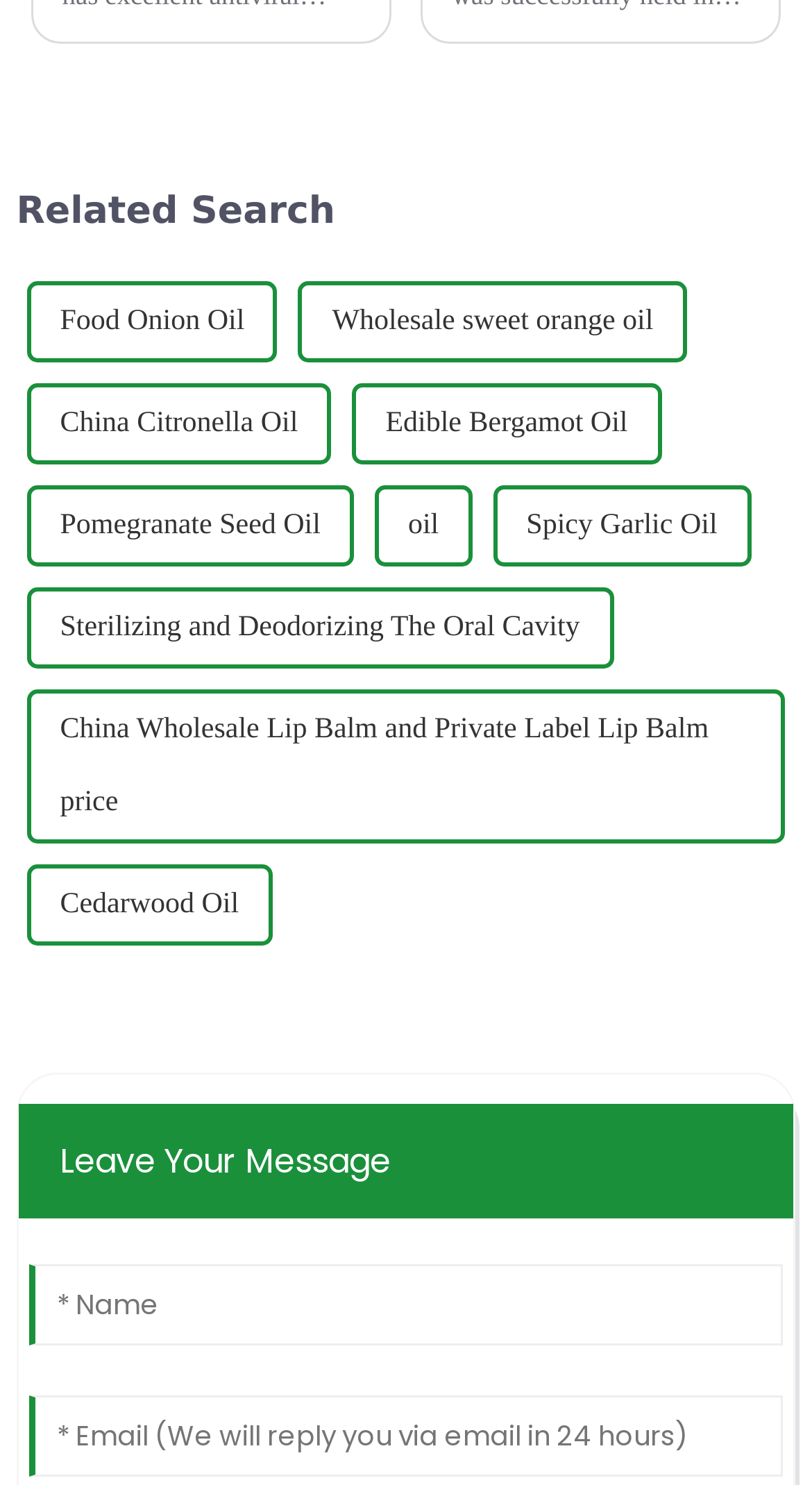What is the purpose of the textboxes at the bottom?
Identify the answer in the screenshot and reply with a single word or phrase.

Leave a message